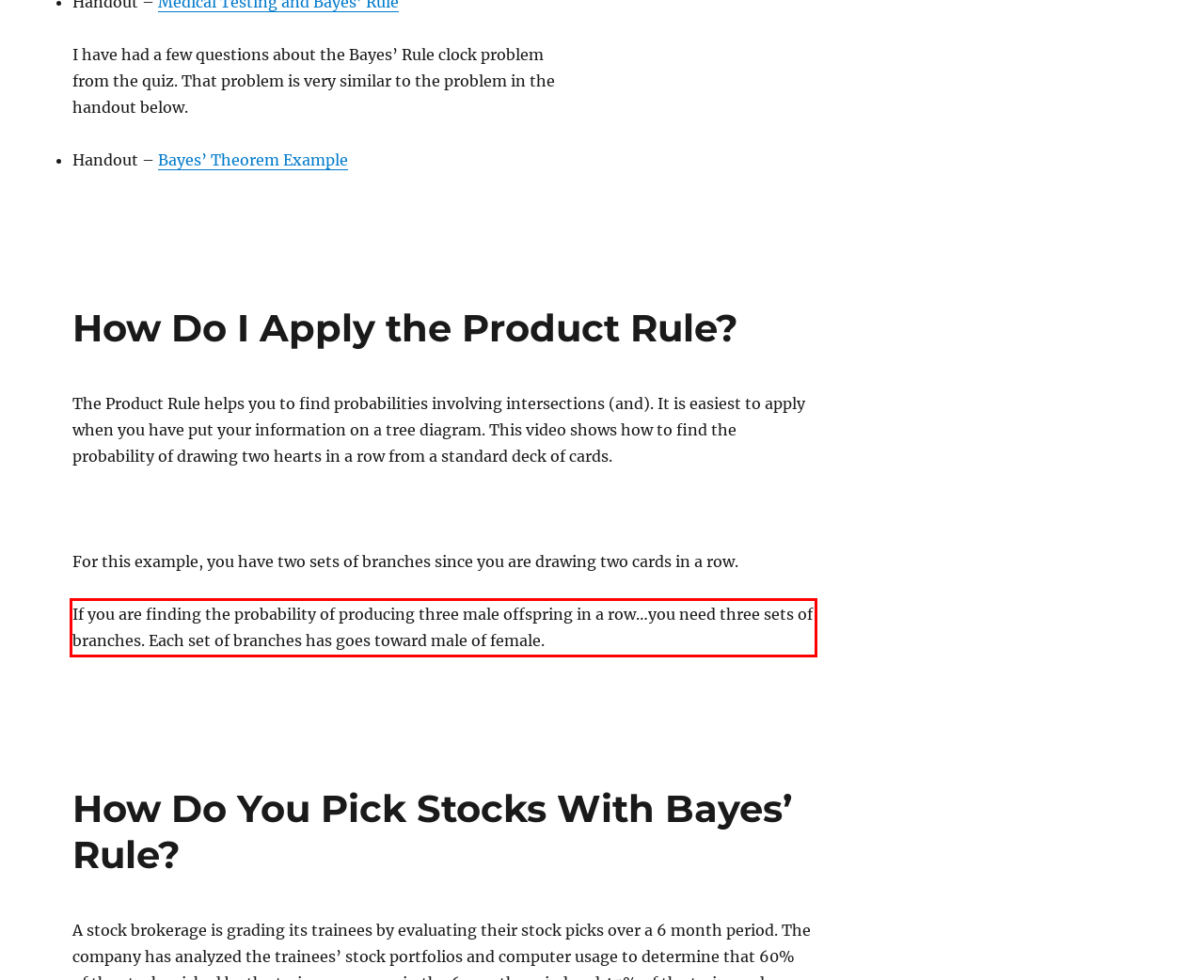There is a UI element on the webpage screenshot marked by a red bounding box. Extract and generate the text content from within this red box.

If you are finding the probability of producing three male offspring in a row…you need three sets of branches. Each set of branches has goes toward male of female.